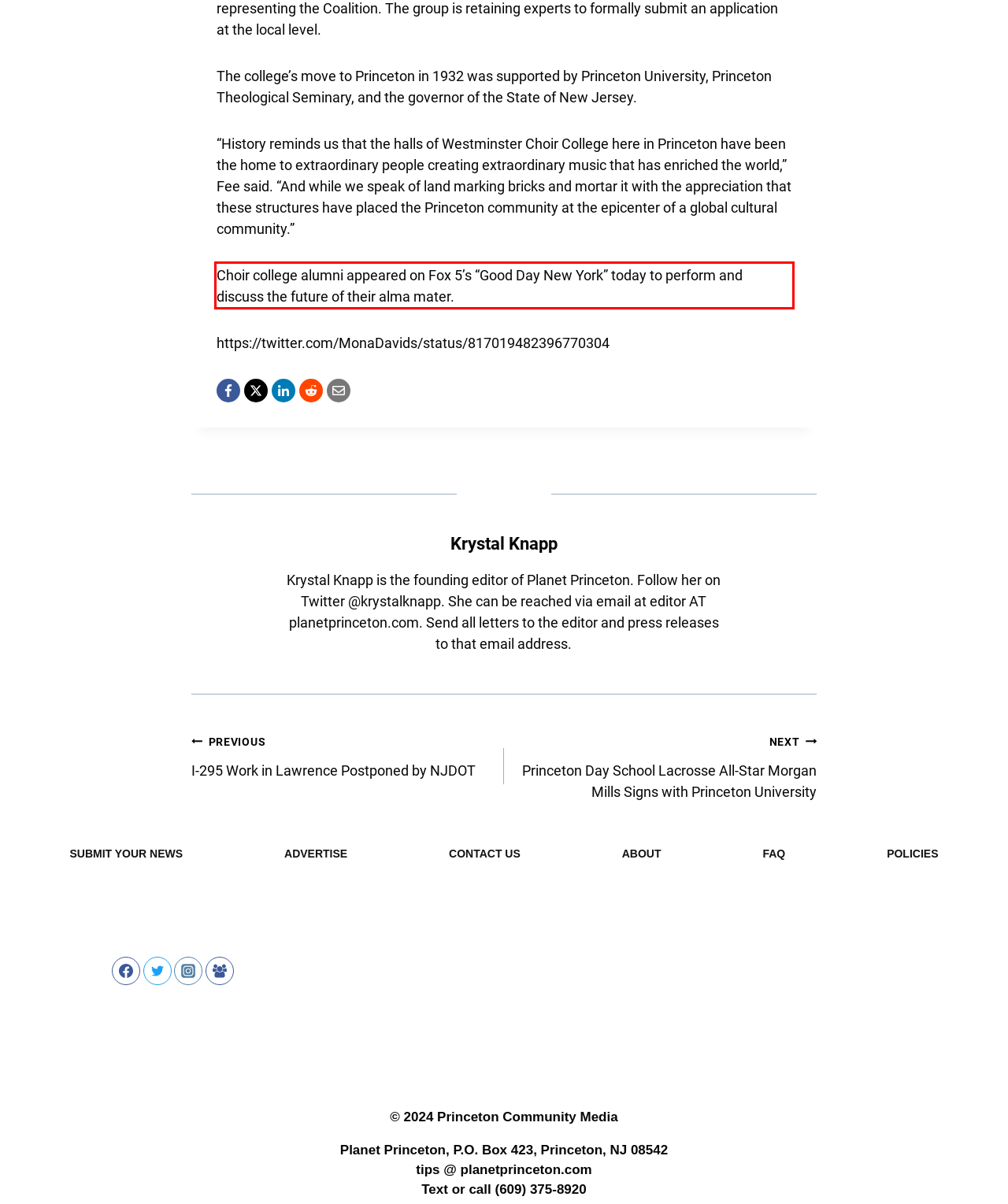You are provided with a screenshot of a webpage containing a red bounding box. Please extract the text enclosed by this red bounding box.

Choir college alumni appeared on Fox 5’s “Good Day New York” today to perform and discuss the future of their alma mater.